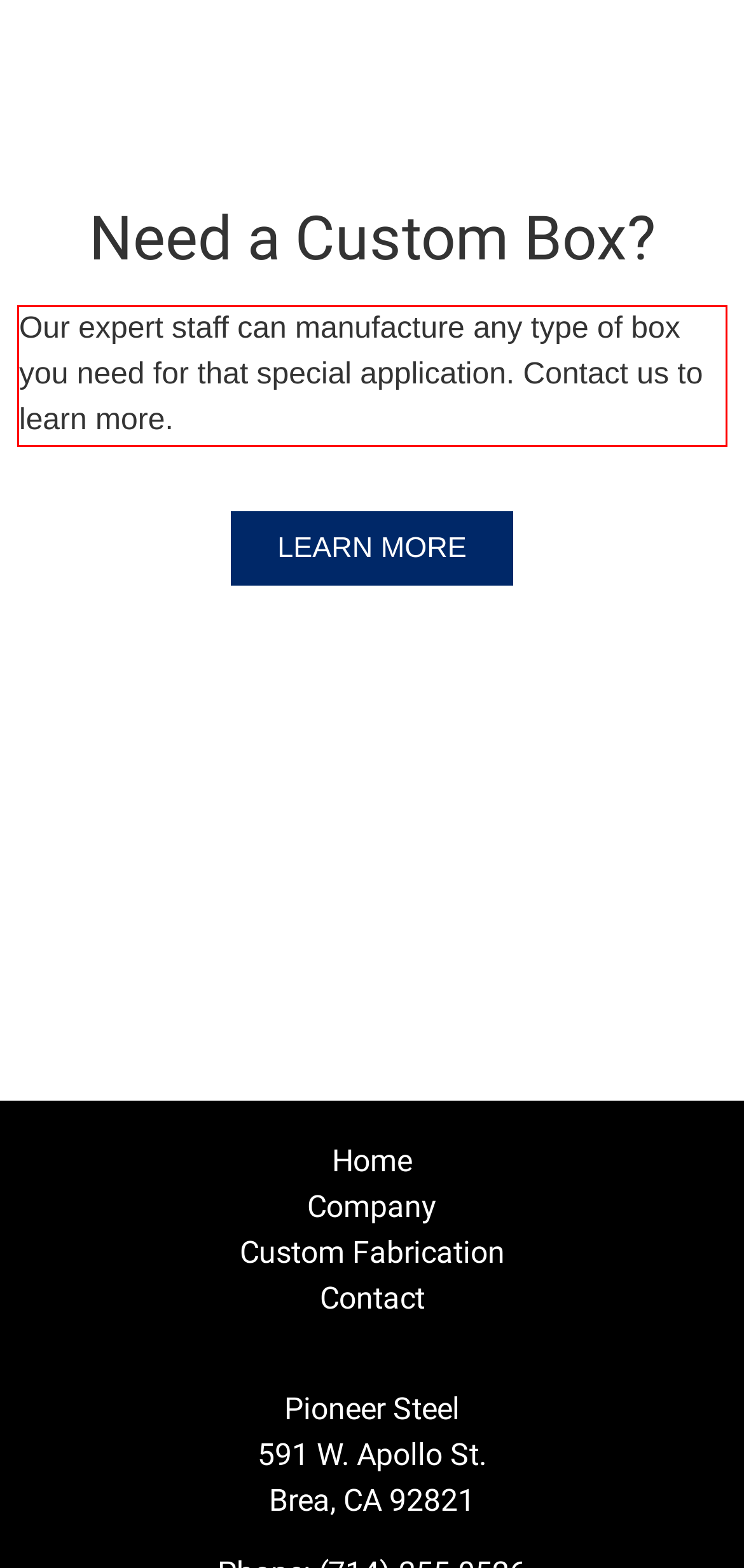Review the screenshot of the webpage and recognize the text inside the red rectangle bounding box. Provide the extracted text content.

Our expert staff can manufacture any type of box you need for that special application. Contact us to learn more.